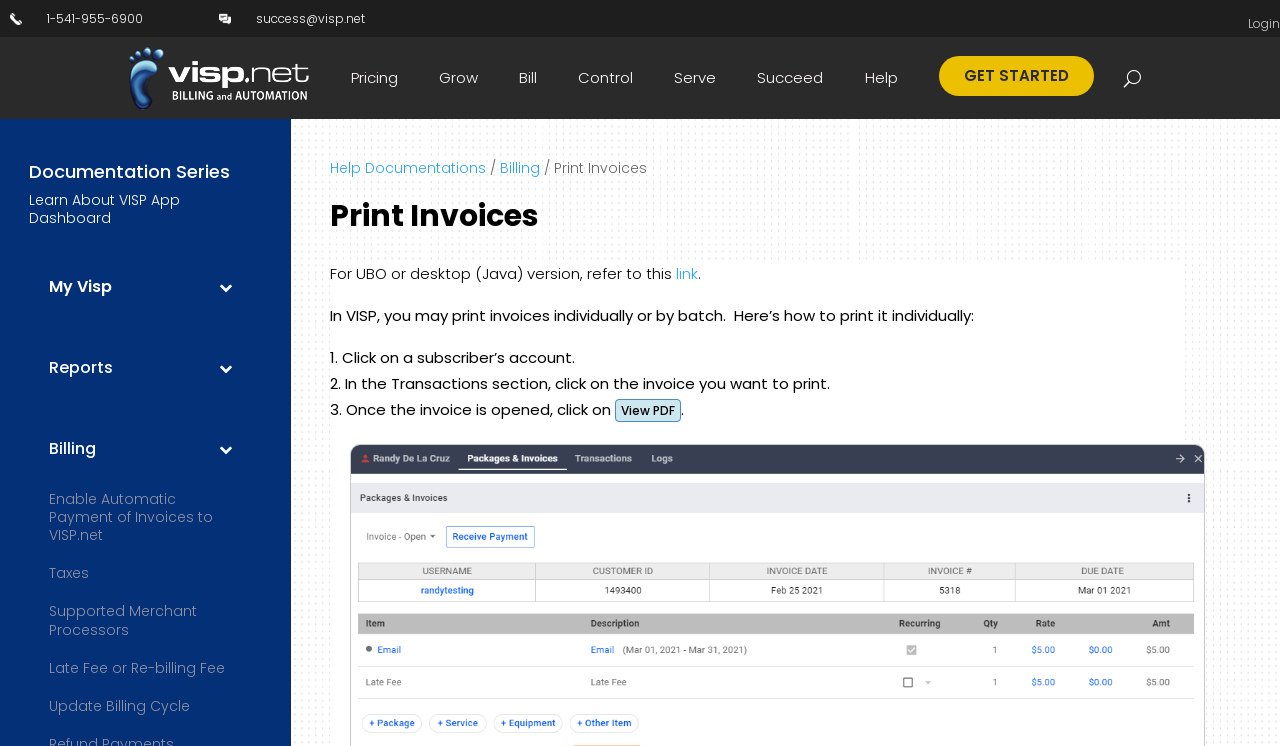What is the purpose of the 'Toggle Submenu' button?
Refer to the image and provide a detailed answer to the question.

The 'Toggle Submenu' button is associated with links like 'My Visp', 'Reports', and 'Billing', which suggests that it is used to expand or collapse a submenu related to these categories.